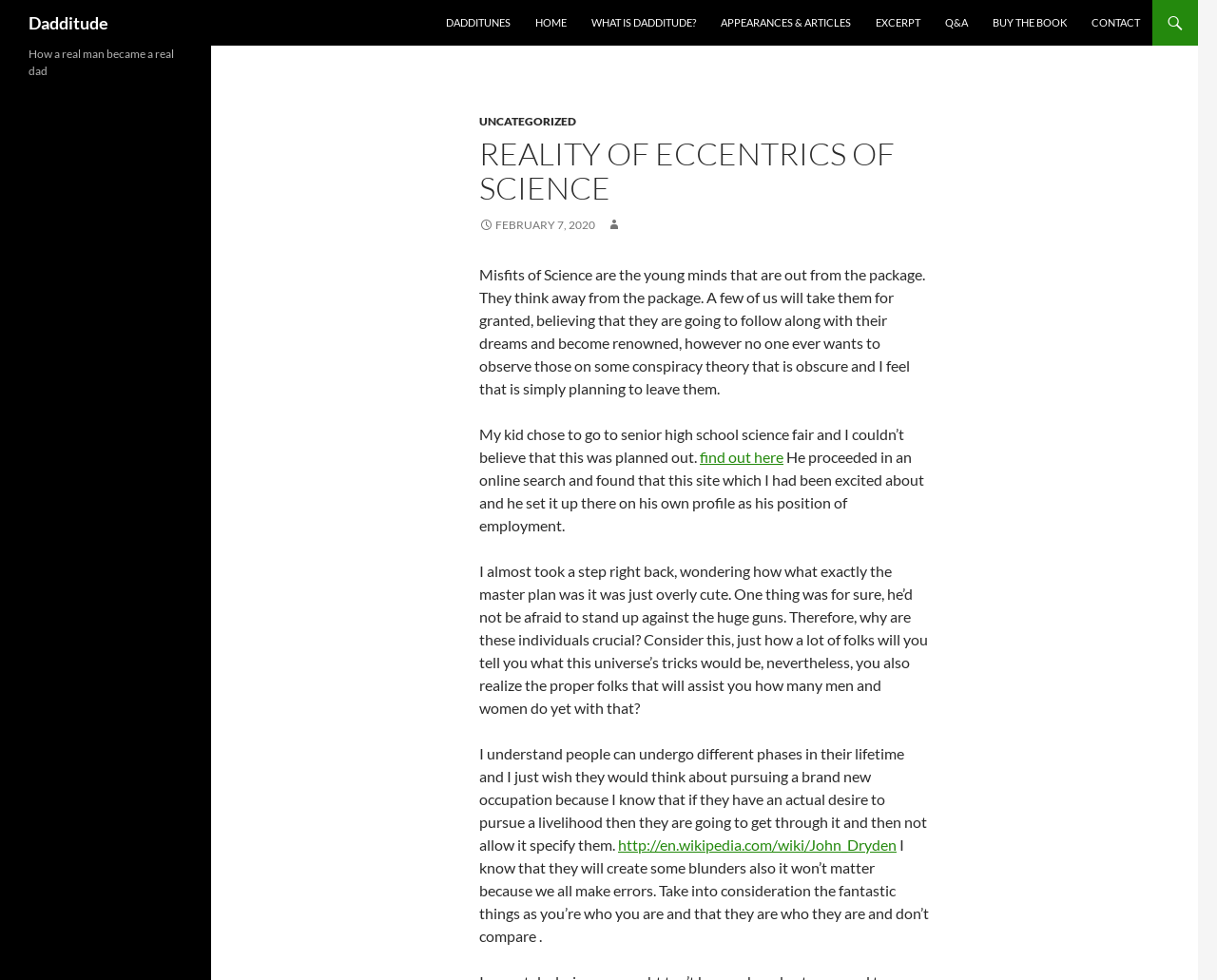Use a single word or phrase to answer the question: 
What is the name of the person mentioned in the article?

John Dryden